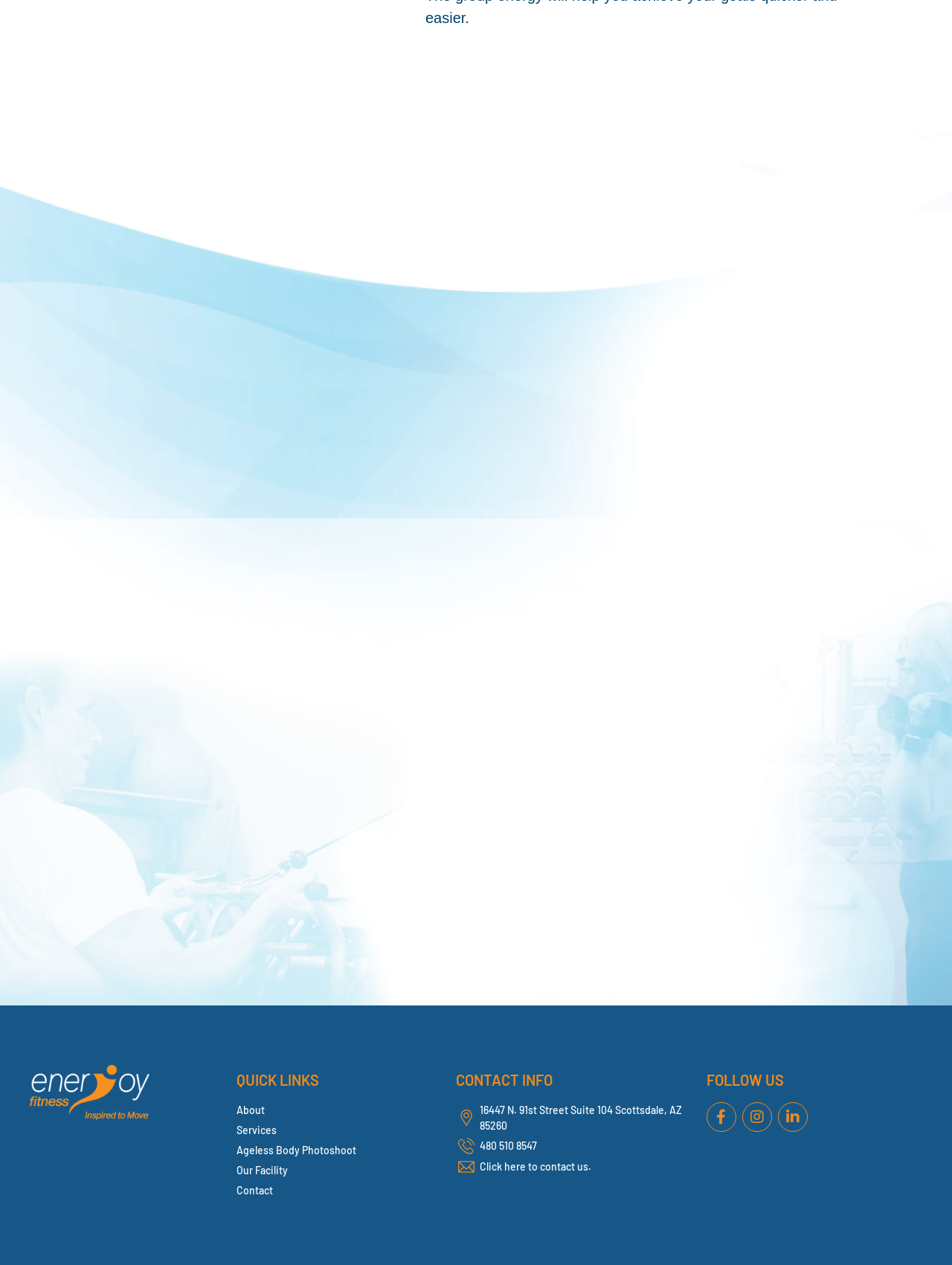What social media platforms can I follow the facility on?
Analyze the screenshot and provide a detailed answer to the question.

I found the answer by looking at the 'FOLLOW US' section, where there are links to Facebook, Instagram, and Linkedin. These are likely the social media platforms where the facility has a presence.